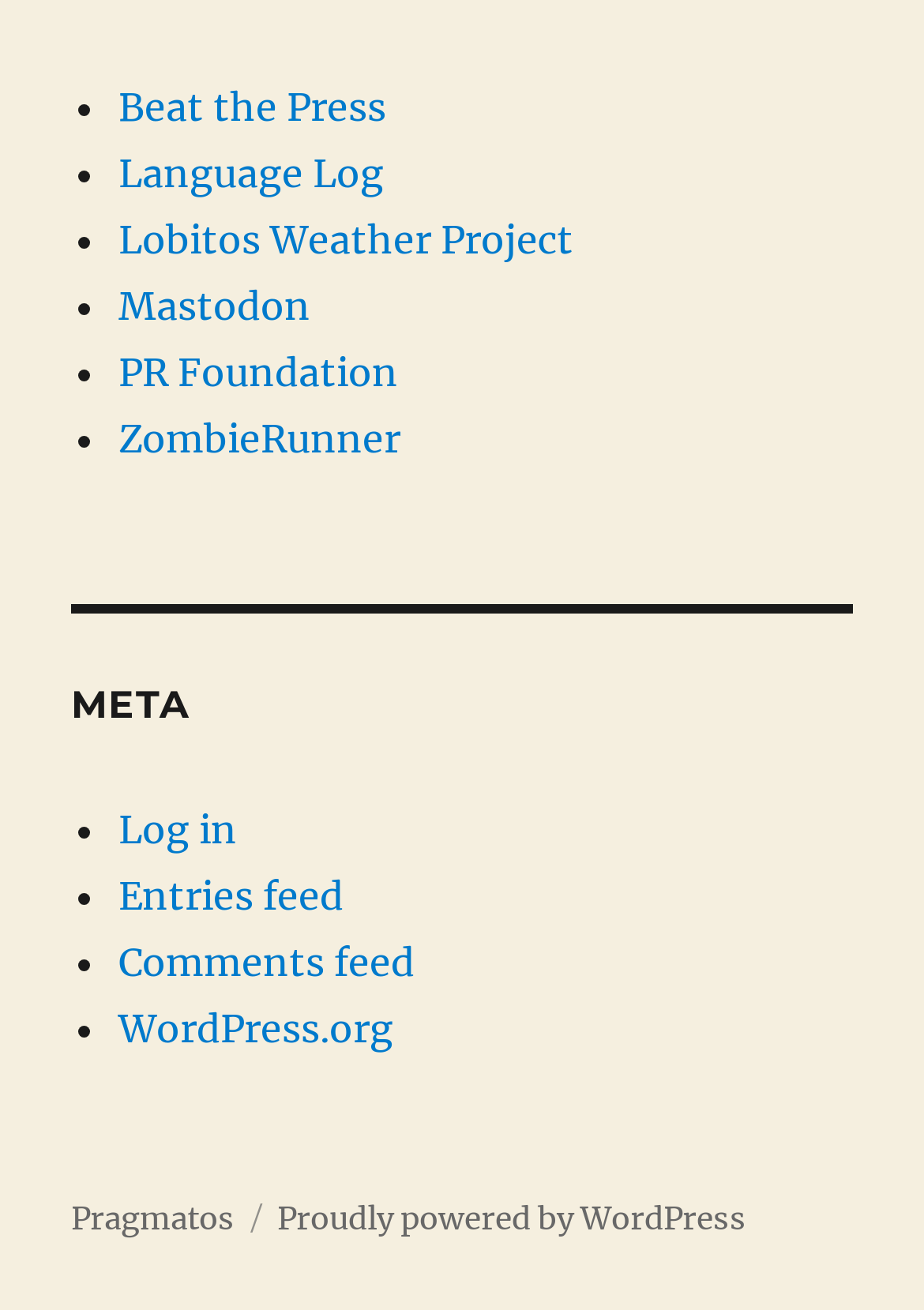What is the last link in the list?
Look at the image and provide a detailed response to the question.

The last link in the list is 'ZombieRunner' which is located at the bottom of the webpage with a bounding box of [0.128, 0.317, 0.433, 0.353].